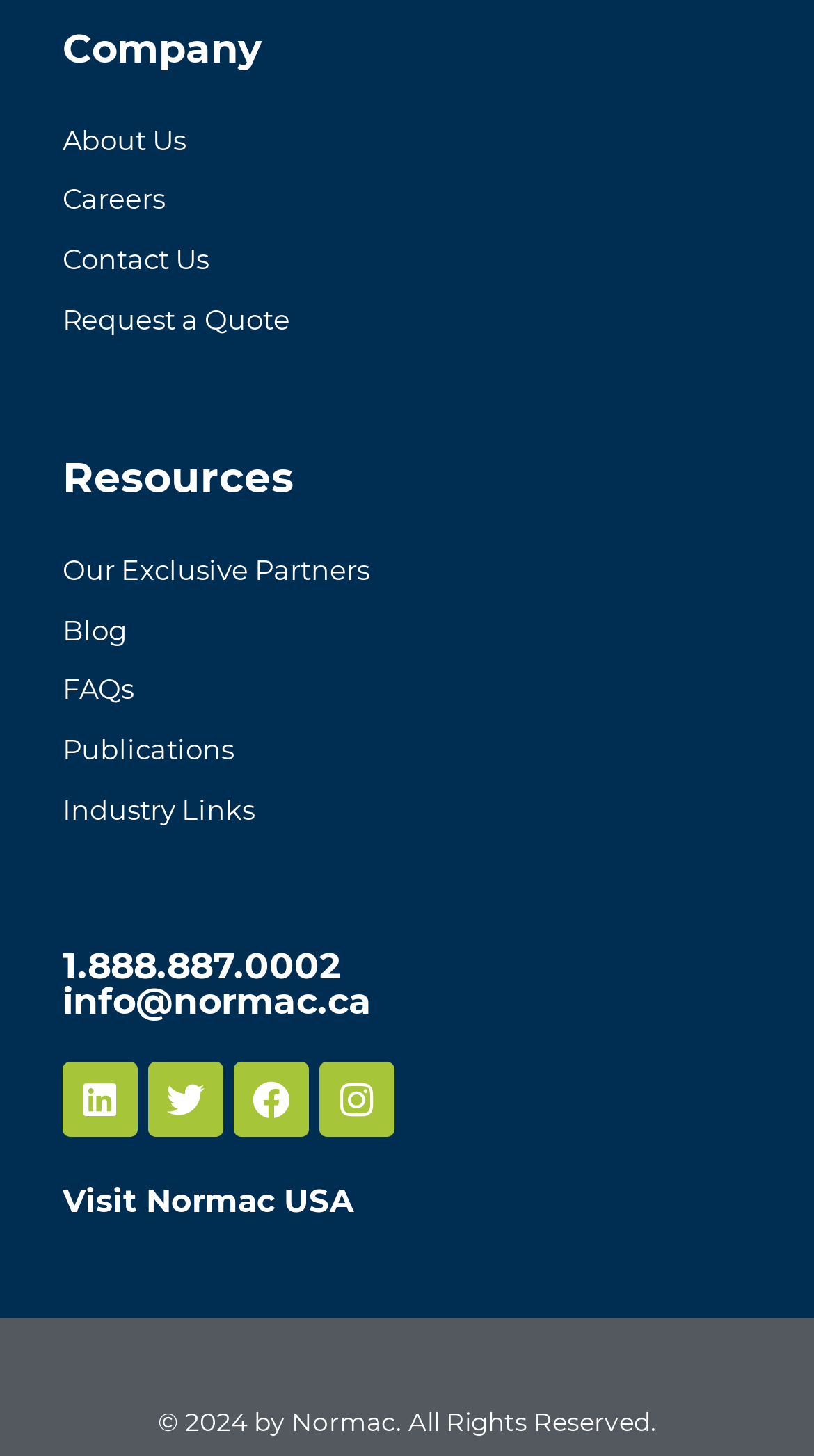Identify the bounding box coordinates for the element you need to click to achieve the following task: "Click on About Us". The coordinates must be four float values ranging from 0 to 1, formatted as [left, top, right, bottom].

[0.077, 0.076, 0.923, 0.117]